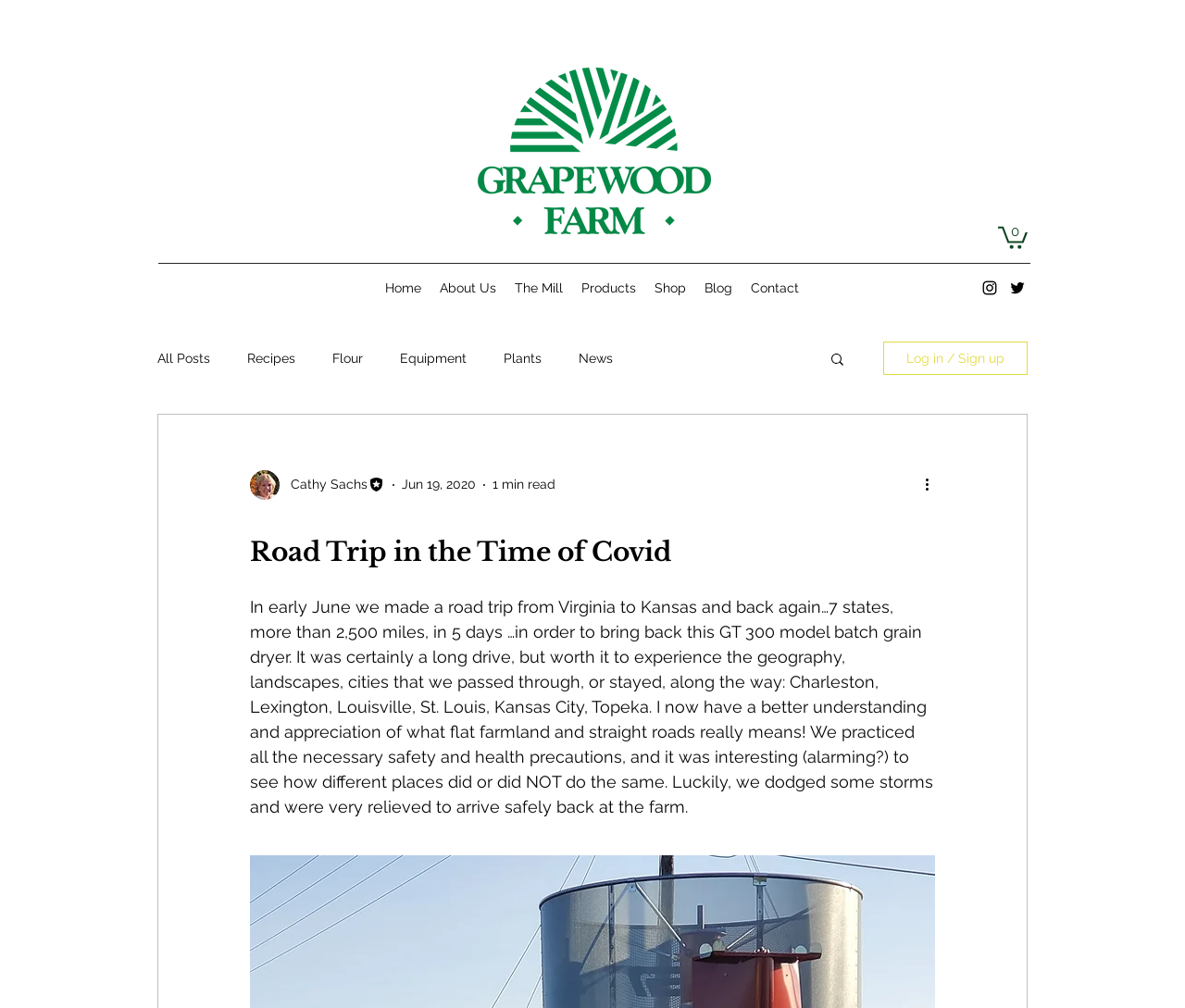Use one word or a short phrase to answer the question provided: 
How many items are in the cart?

0